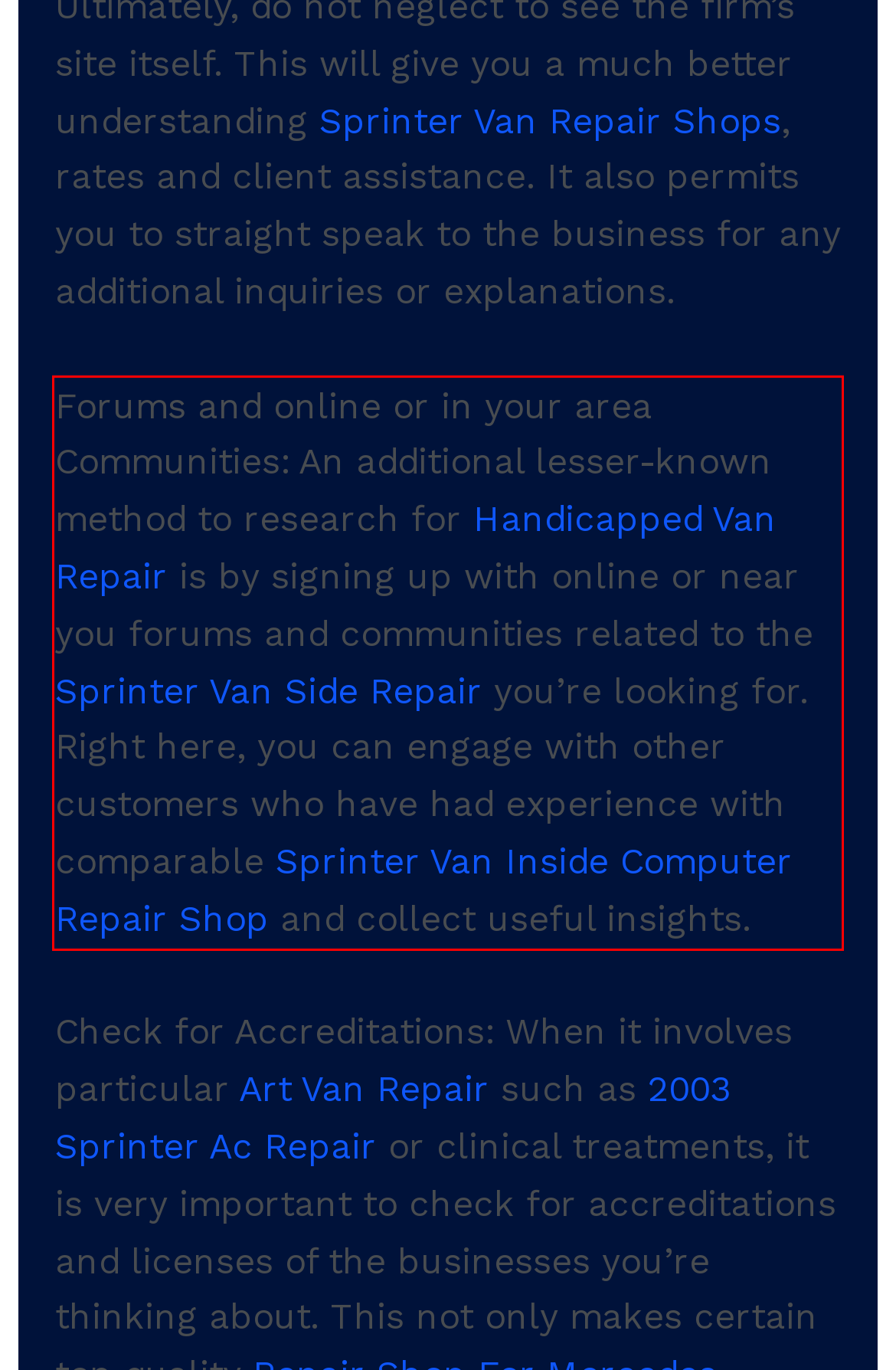Identify the text inside the red bounding box in the provided webpage screenshot and transcribe it.

Forums and online or in your area Communities: An additional lesser-known method to research for Handicapped Van Repair is by signing up with online or near you forums and communities related to the Sprinter Van Side Repair you’re looking for. Right here, you can engage with other customers who have had experience with comparable Sprinter Van Inside Computer Repair Shop and collect useful insights.